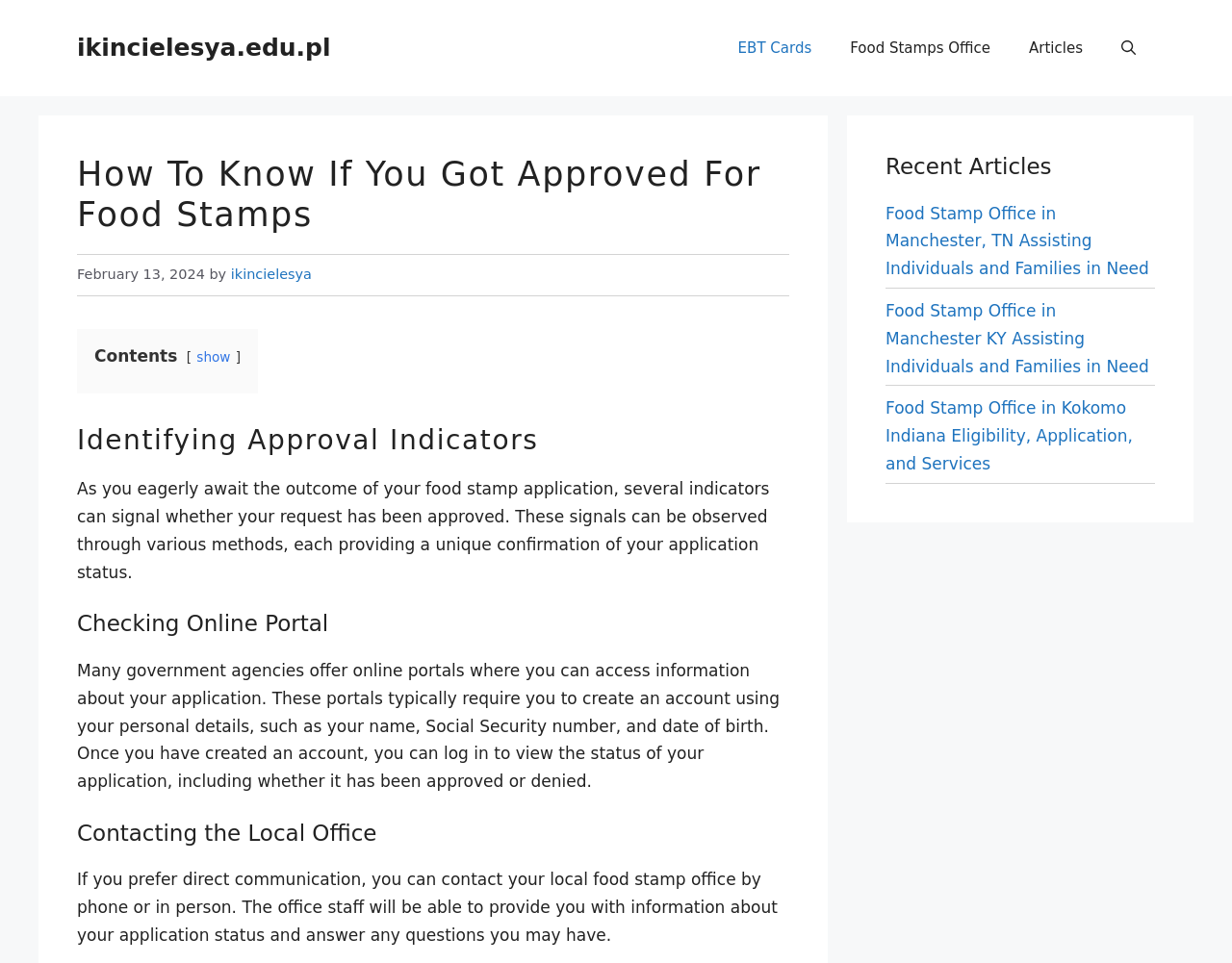How can you check the status of your food stamp application?
Please ensure your answer is as detailed and informative as possible.

The article mentions that you can check the status of your food stamp application through online portals or by contacting your local food stamp office. This information can be found in the sections 'Checking Online Portal' and 'Contacting the Local Office'.